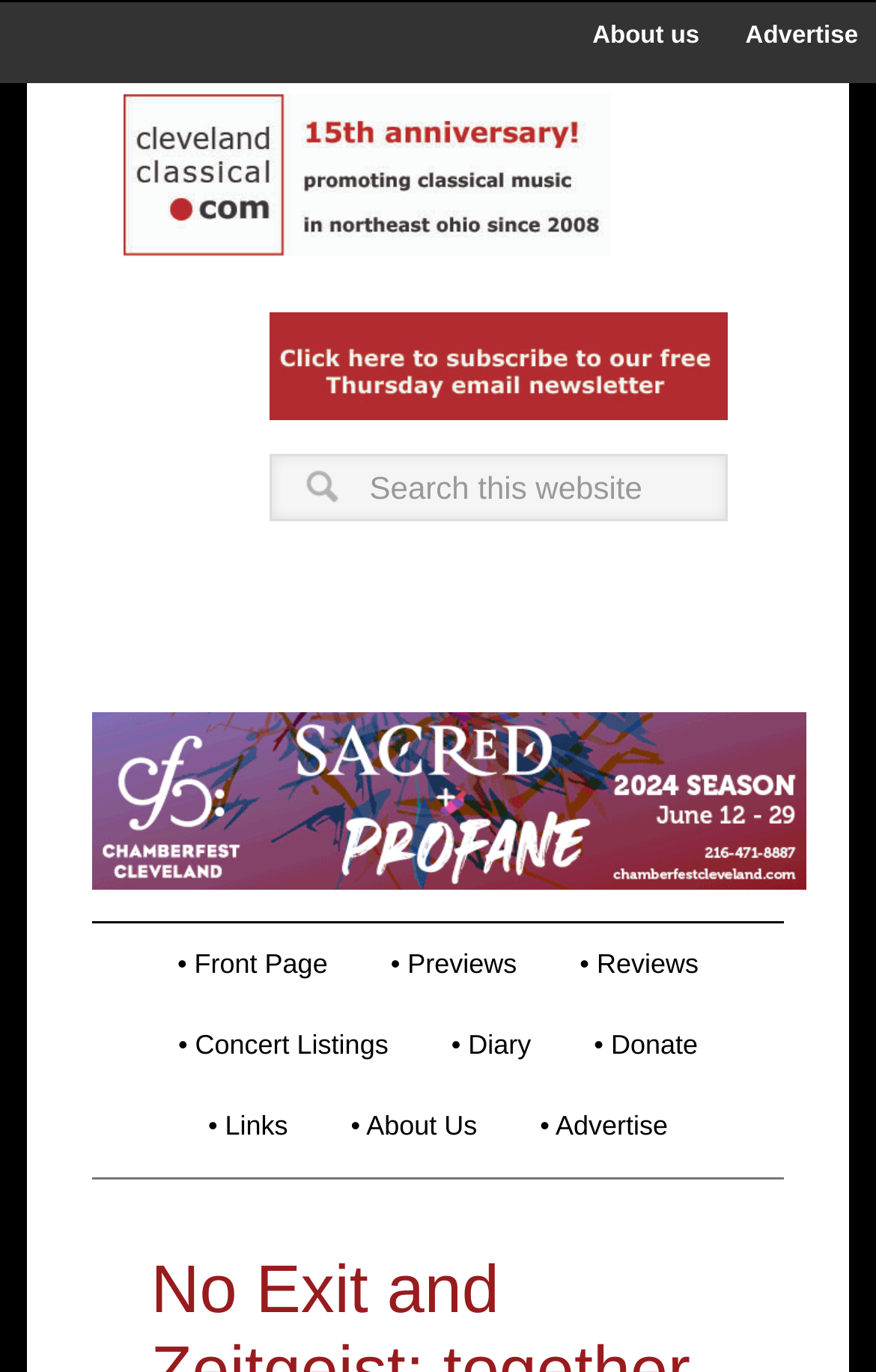Is there a search function on the website?
Please use the image to provide a one-word or short phrase answer.

Yes